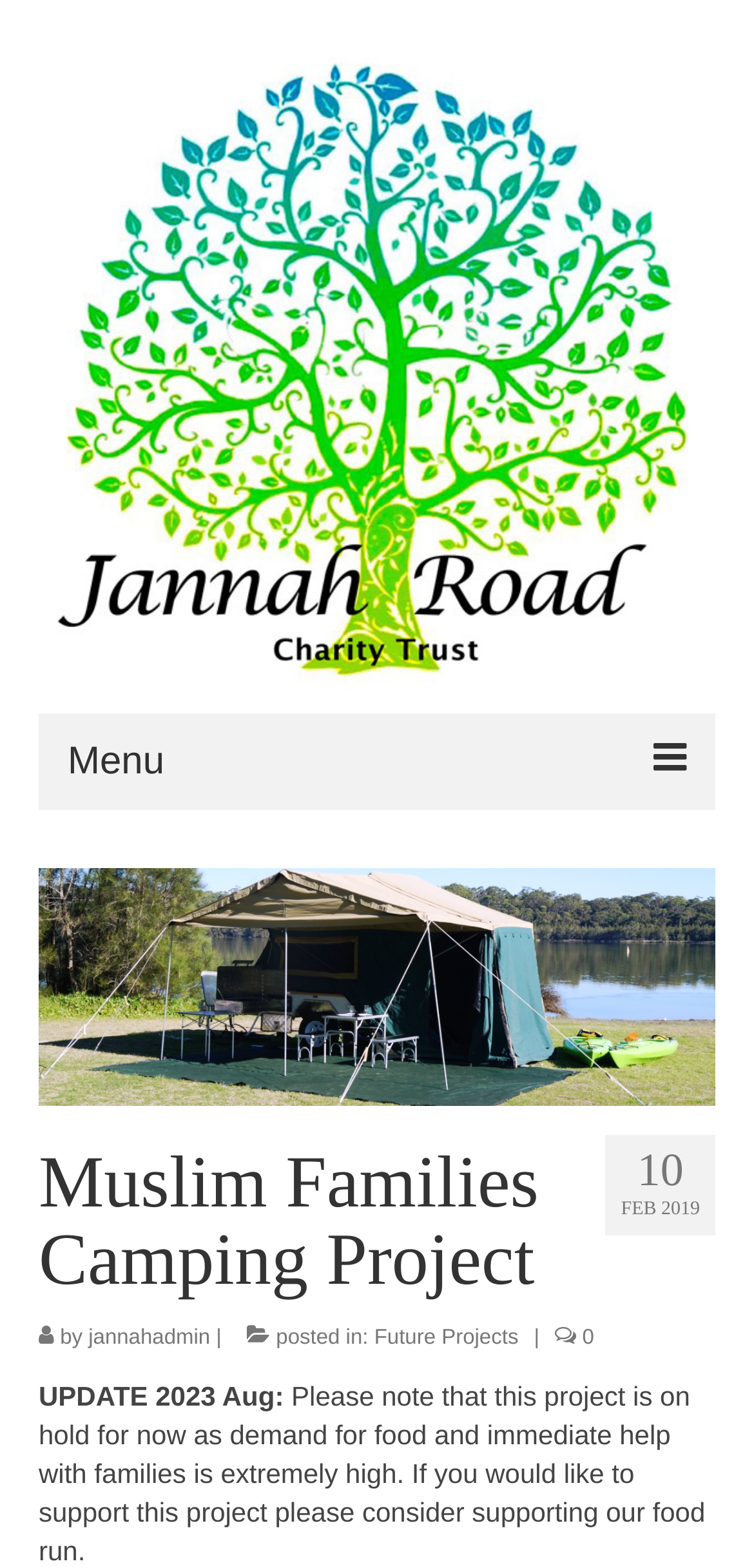Can you extract the primary headline text from the webpage?

Muslim Families Camping Project